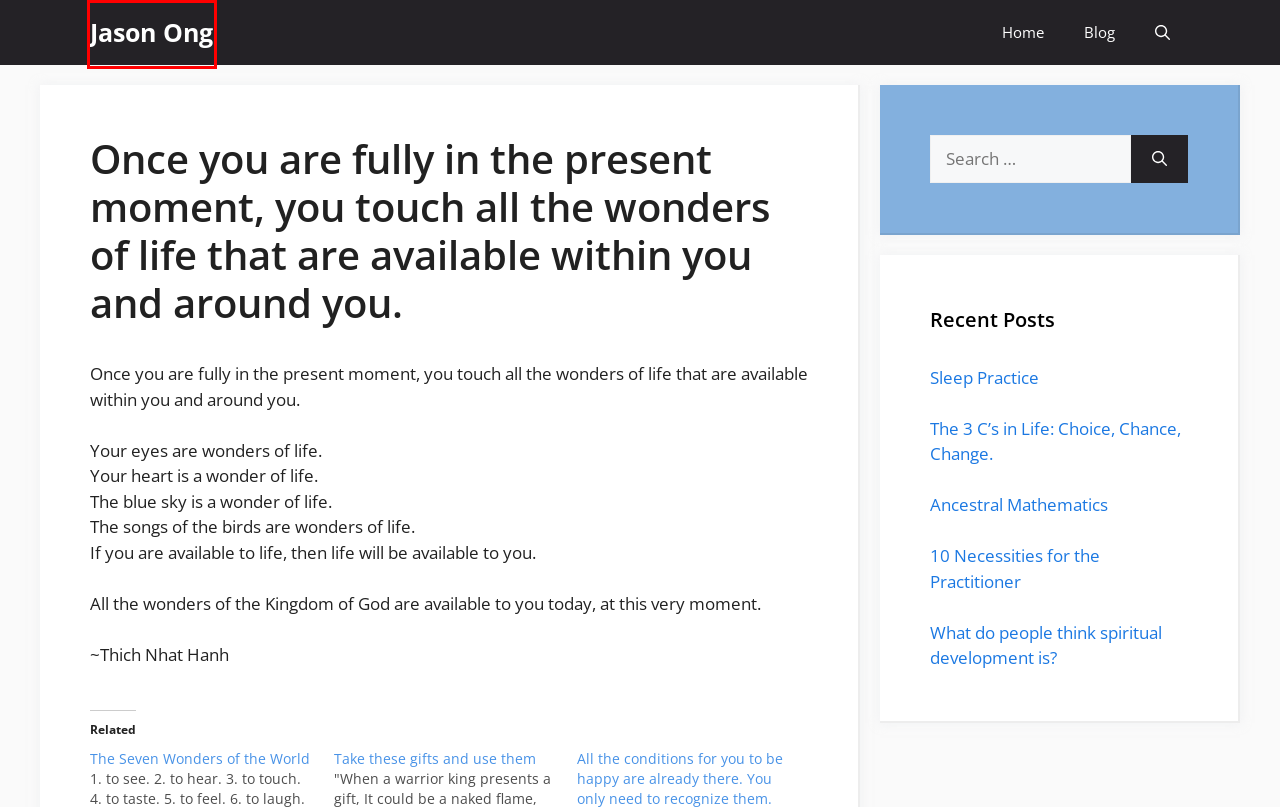Consider the screenshot of a webpage with a red bounding box and select the webpage description that best describes the new page that appears after clicking the element inside the red box. Here are the candidates:
A. Jason Ong
B. Ancestral Mathematics – Jason Ong
C. 10 Necessities for the Practitioner – Jason Ong
D. The Seven Wonders of the World – Jason Ong
E. Sleep Practice – Jason Ong
F. What do people think spiritual development is? – Jason Ong
G. Blog – Jason Ong
H. The 3 C’s in Life: Choice, Chance, Change. – Jason Ong

A